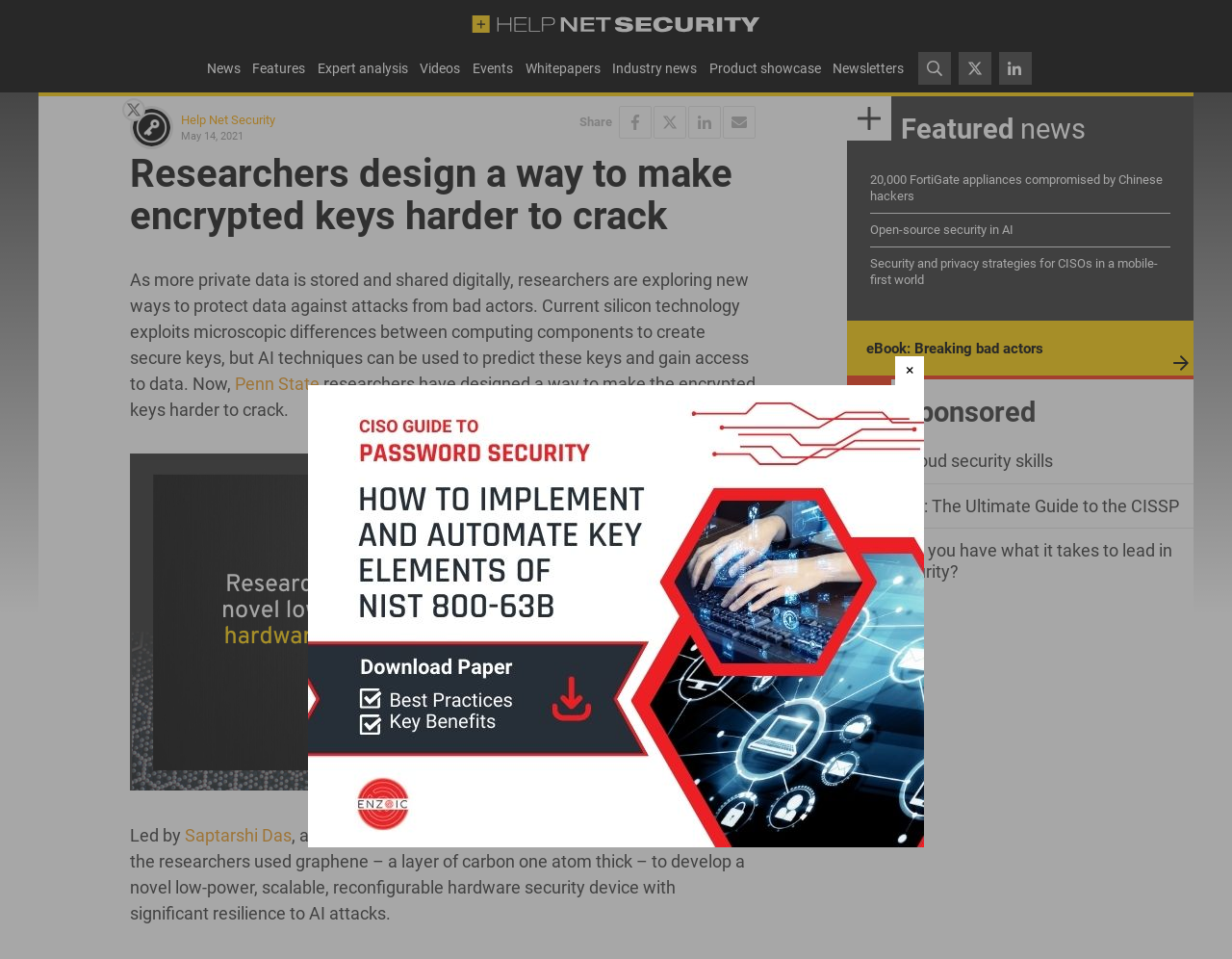Find the bounding box coordinates for the HTML element described as: "title="Follow me on Twitter @helpnetsecurity"". The coordinates should consist of four float values between 0 and 1, i.e., [left, top, right, bottom].

[0.099, 0.103, 0.118, 0.127]